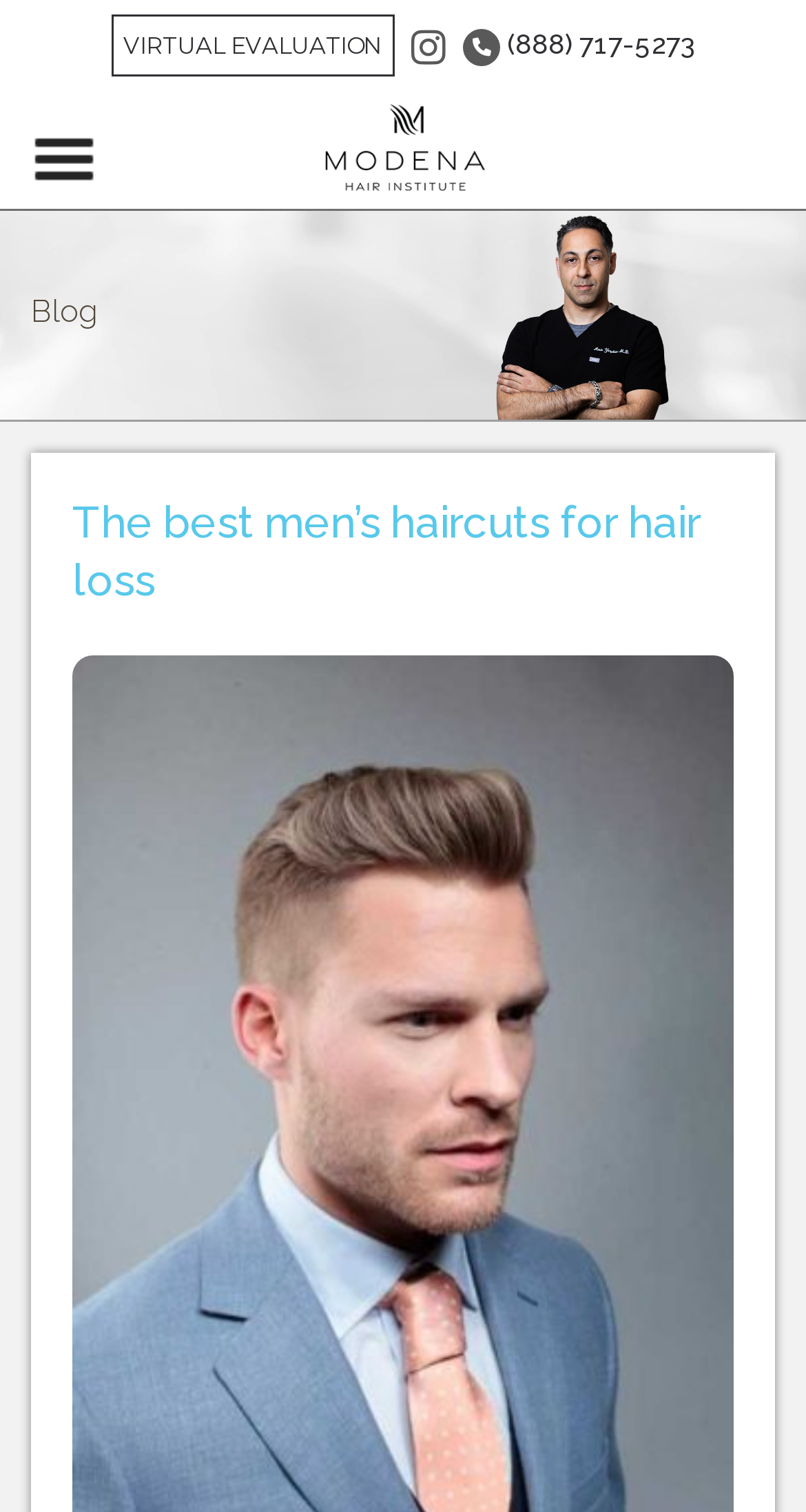Generate an in-depth caption that captures all aspects of the webpage.

The webpage is about the best men's haircuts for hair loss, specifically highlighting hair loss-concealing cuts and styles for those not yet ready for a hair transplant. 

At the top left of the page, there is a logo image. Next to it, there is a heading that reads "Blog". 

On the top right, there are three links: "VIRTUAL EVALUATION", an icon, and a phone number "(888) 717-5273" with an icon. 

Below these links, there is a larger heading that spans almost the entire width of the page, which reads "The best men’s haircuts for hair loss". 

In the middle of the page, there is a link to "Modena Hair Institute" accompanied by an image of the institute's logo.